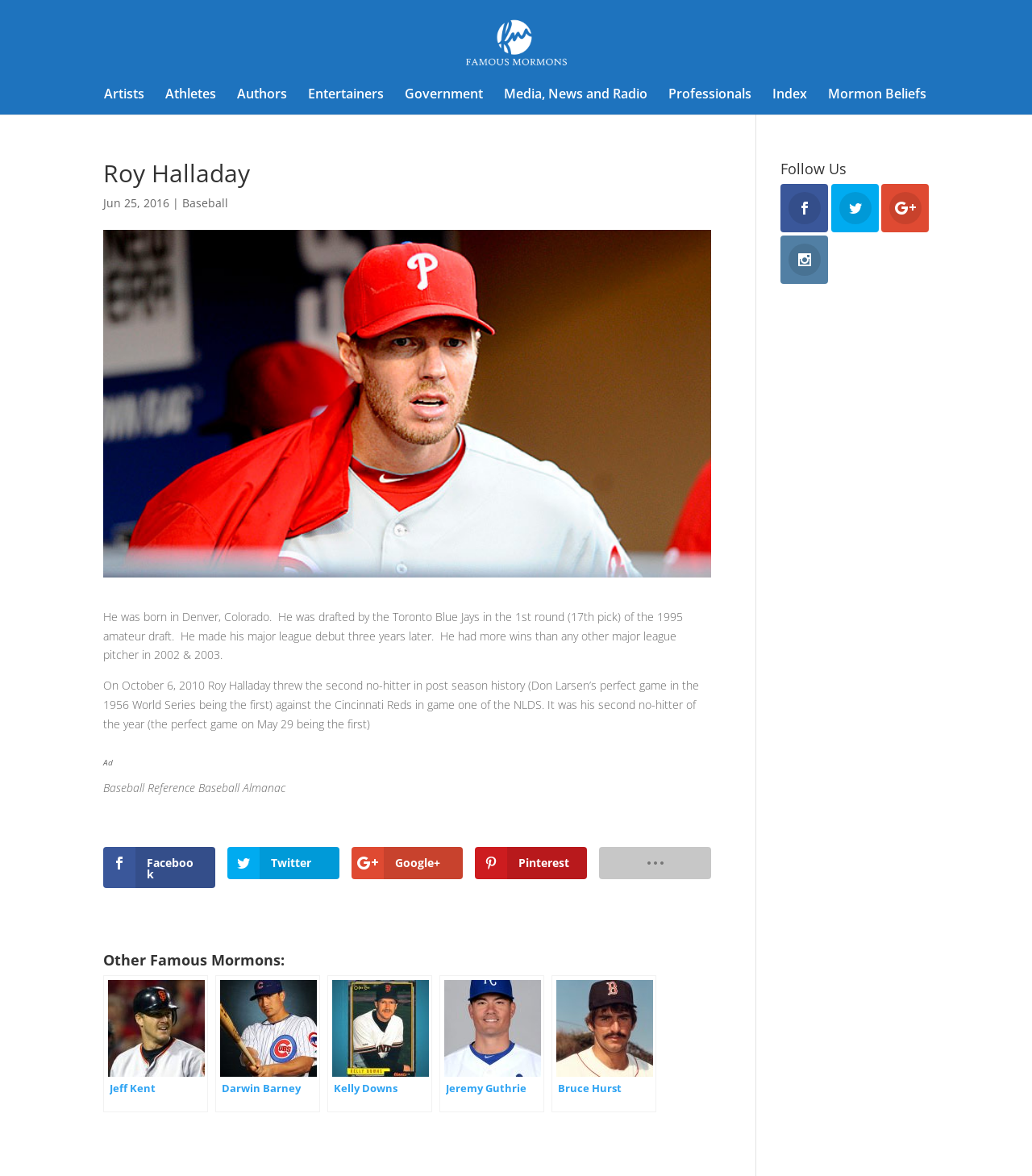Determine the bounding box coordinates of the clickable region to execute the instruction: "View Jeremy Guthrie's profile". The coordinates should be four float numbers between 0 and 1, denoted as [left, top, right, bottom].

[0.426, 0.829, 0.527, 0.946]